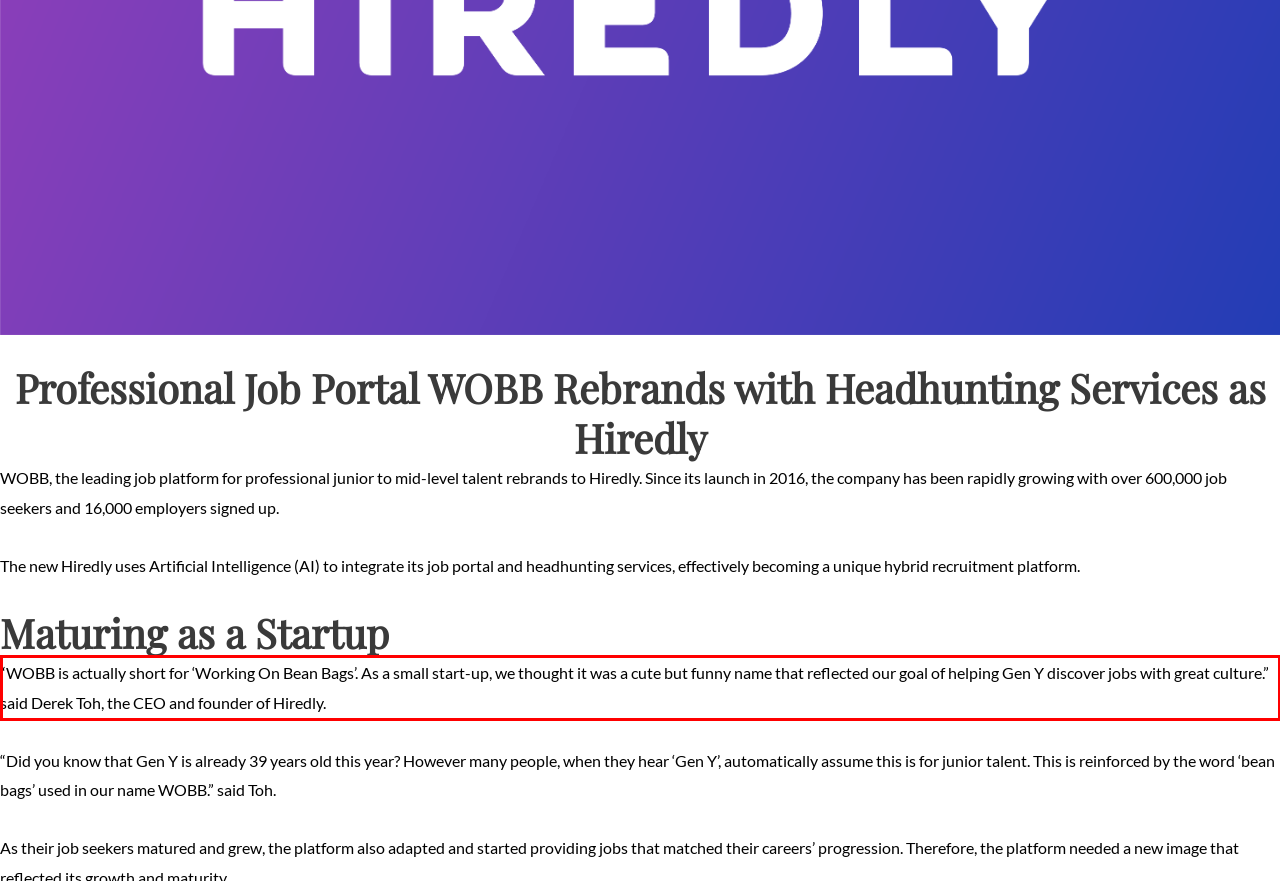Look at the screenshot of the webpage, locate the red rectangle bounding box, and generate the text content that it contains.

“WOBB is actually short for ‘Working On Bean Bags’. As a small start-up, we thought it was a cute but funny name that reflected our goal of helping Gen Y discover jobs with great culture.” said Derek Toh, the CEO and founder of Hiredly.